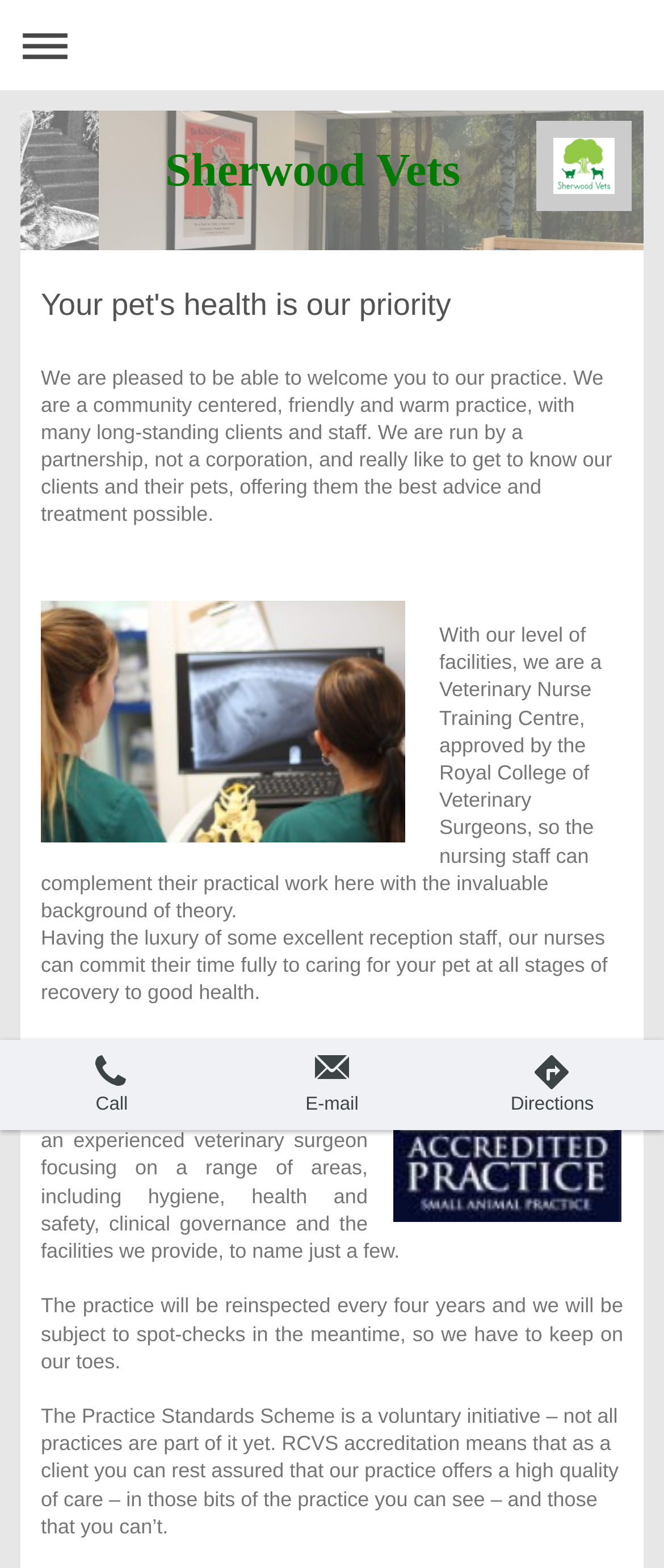Look at the image and write a detailed answer to the question: 
How many branches does the veterinary practice have?

The webpage mentions that the Sherwood Veterinary Group is a 'two branch small animal veterinary practice based in Sunbury and Hampton'. This information is not explicitly stated on the webpage, but it can be inferred from the meta description.